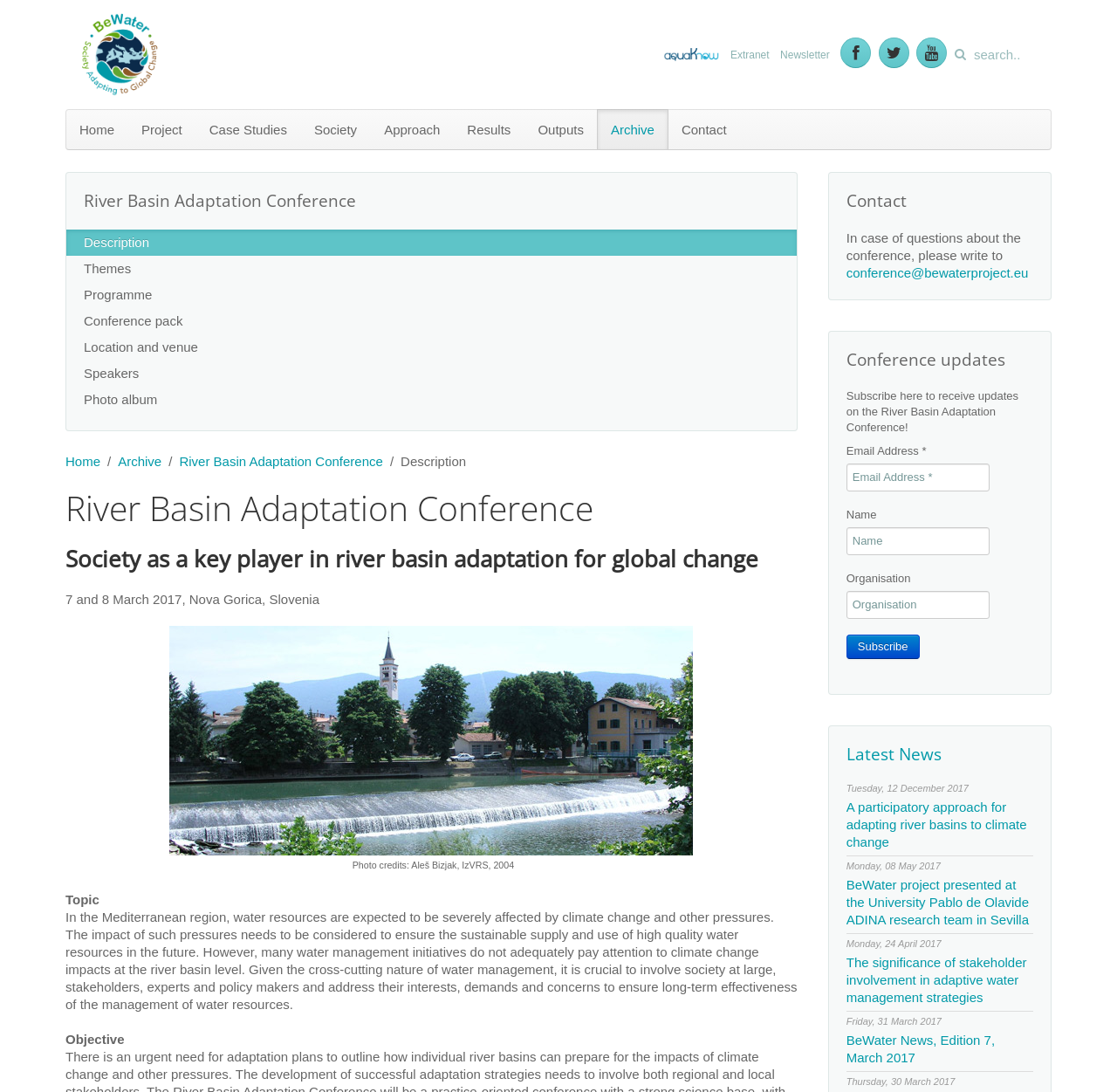Identify the bounding box for the UI element that is described as follows: "name="jform[cmc_groups][EMAIL]" placeholder="Email Address *"".

[0.758, 0.424, 0.886, 0.45]